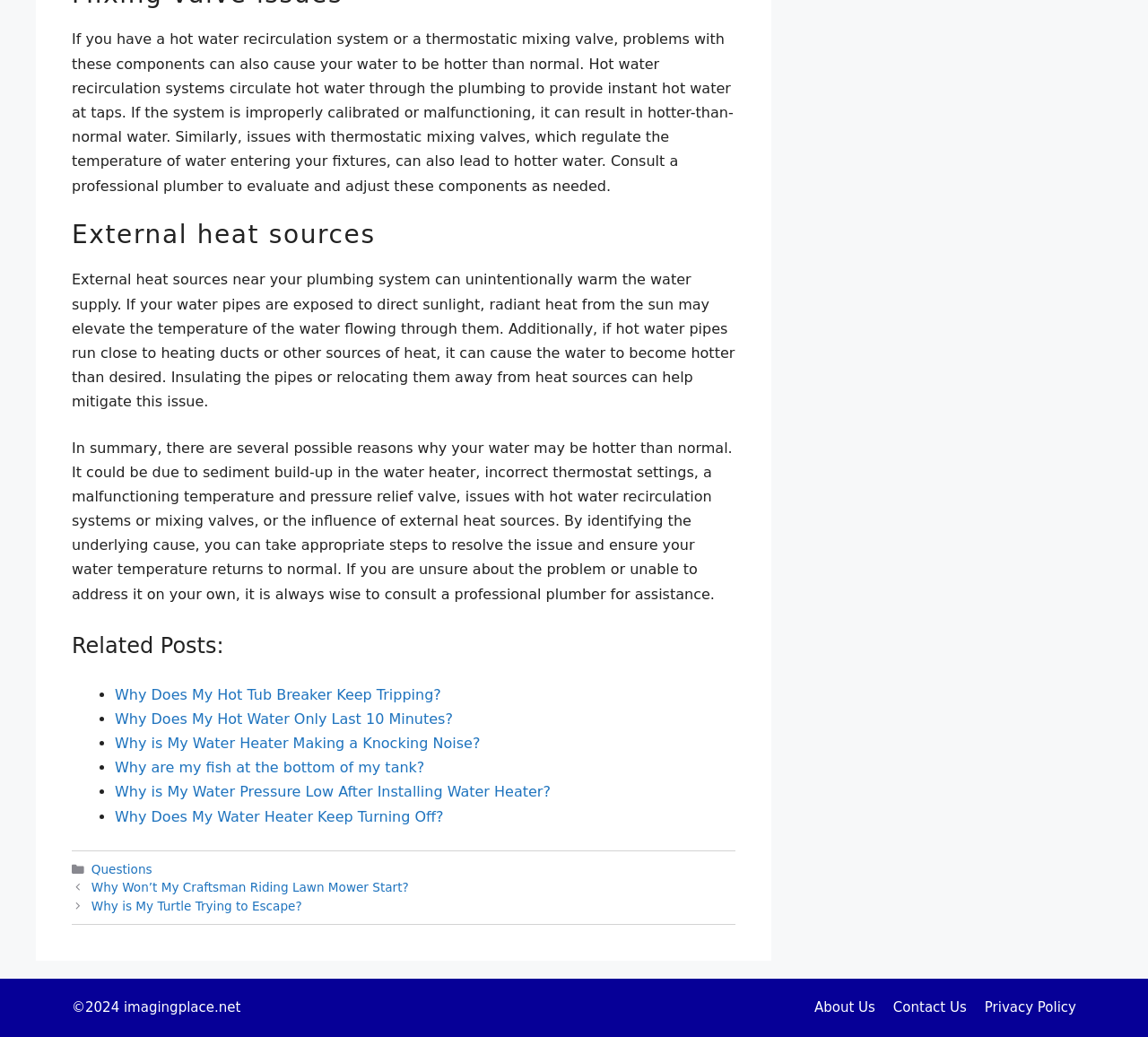Use the information in the screenshot to answer the question comprehensively: What is the purpose of a hot water recirculation system?

According to the webpage, a hot water recirculation system circulates hot water through the plumbing to provide instant hot water at taps, and if the system is improperly calibrated or malfunctioning, it can result in hotter-than-normal water.